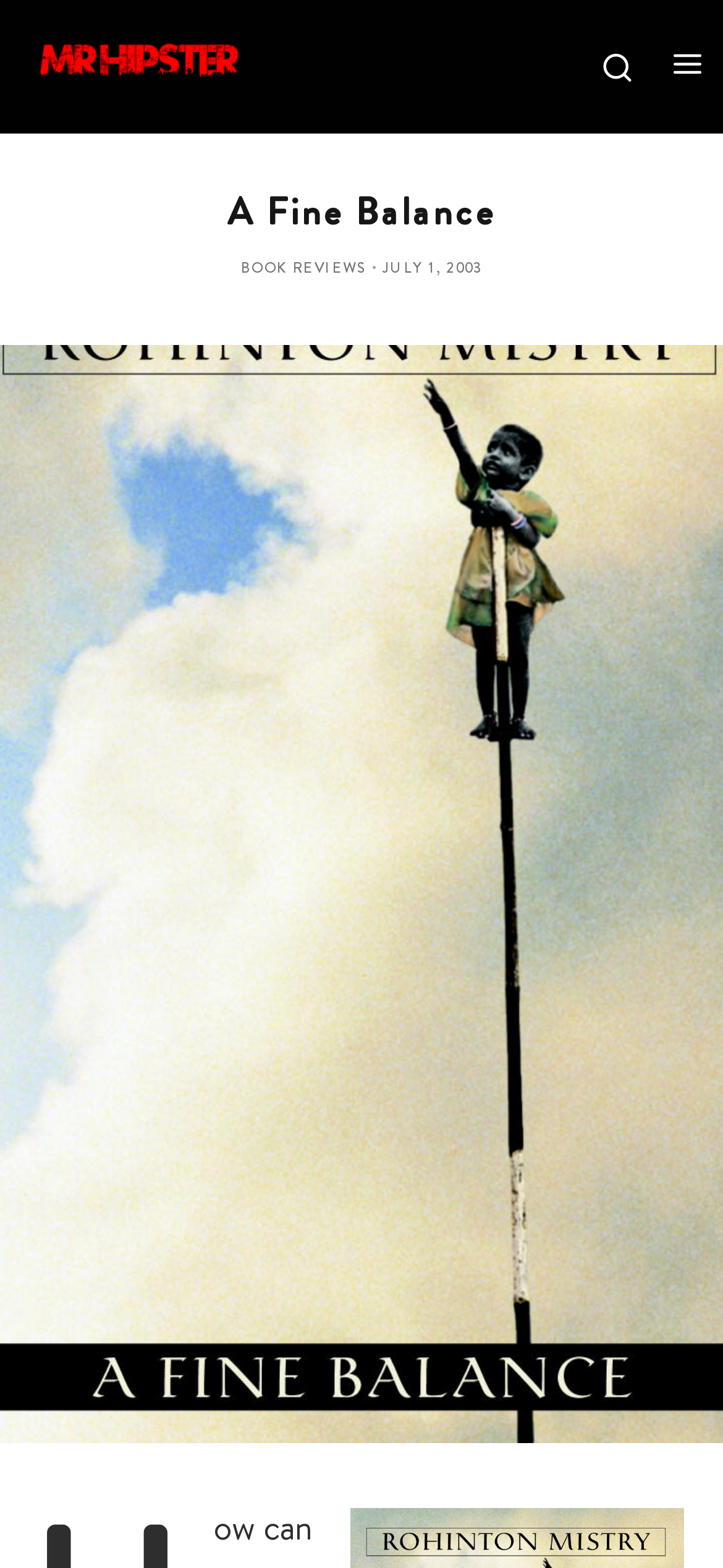What is the category of the review?
Answer the question with just one word or phrase using the image.

BOOK REVIEWS